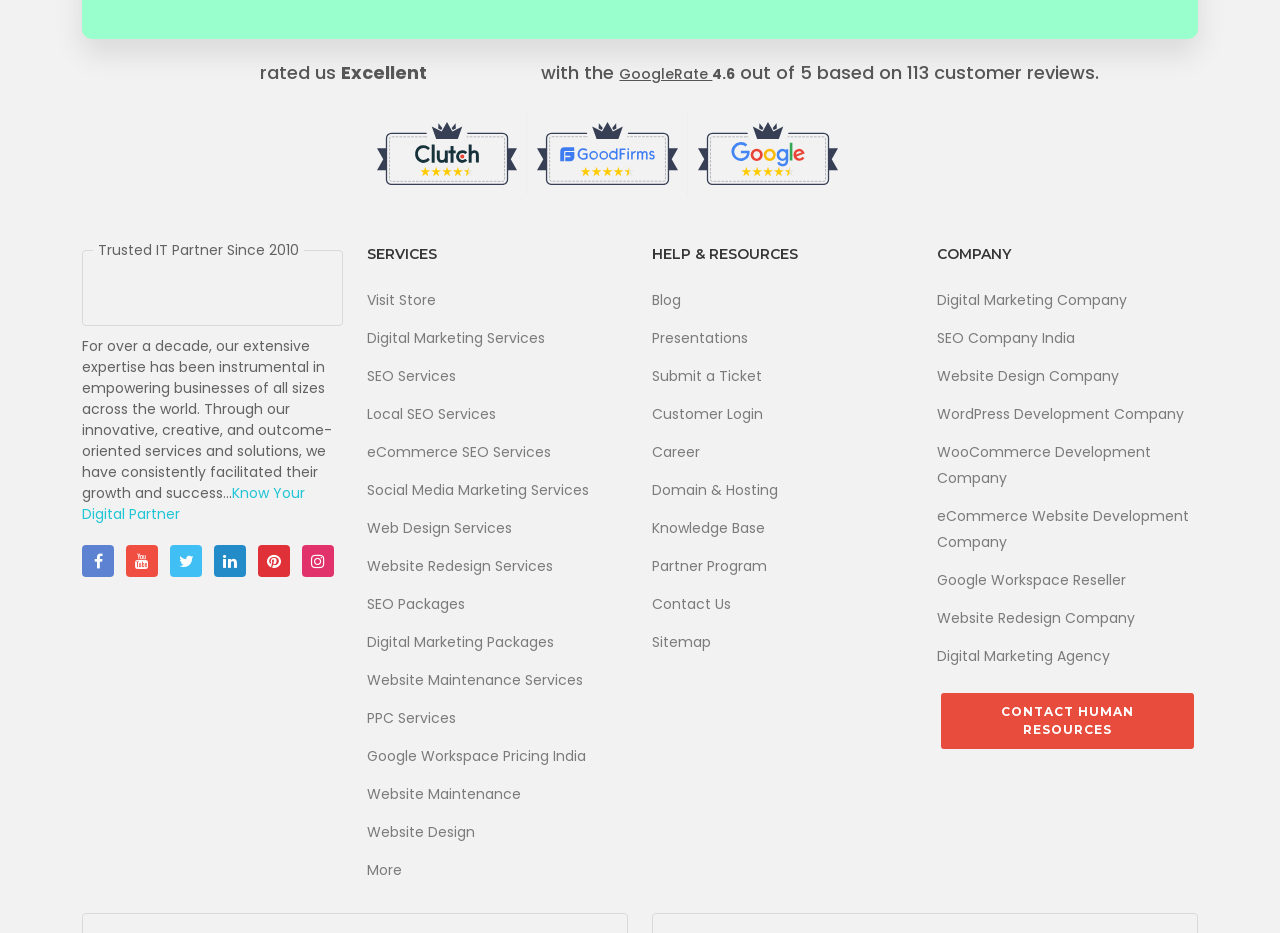Identify the bounding box coordinates for the region to click in order to carry out this instruction: "Check Google reviews". Provide the coordinates using four float numbers between 0 and 1, formatted as [left, top, right, bottom].

[0.484, 0.069, 0.575, 0.09]